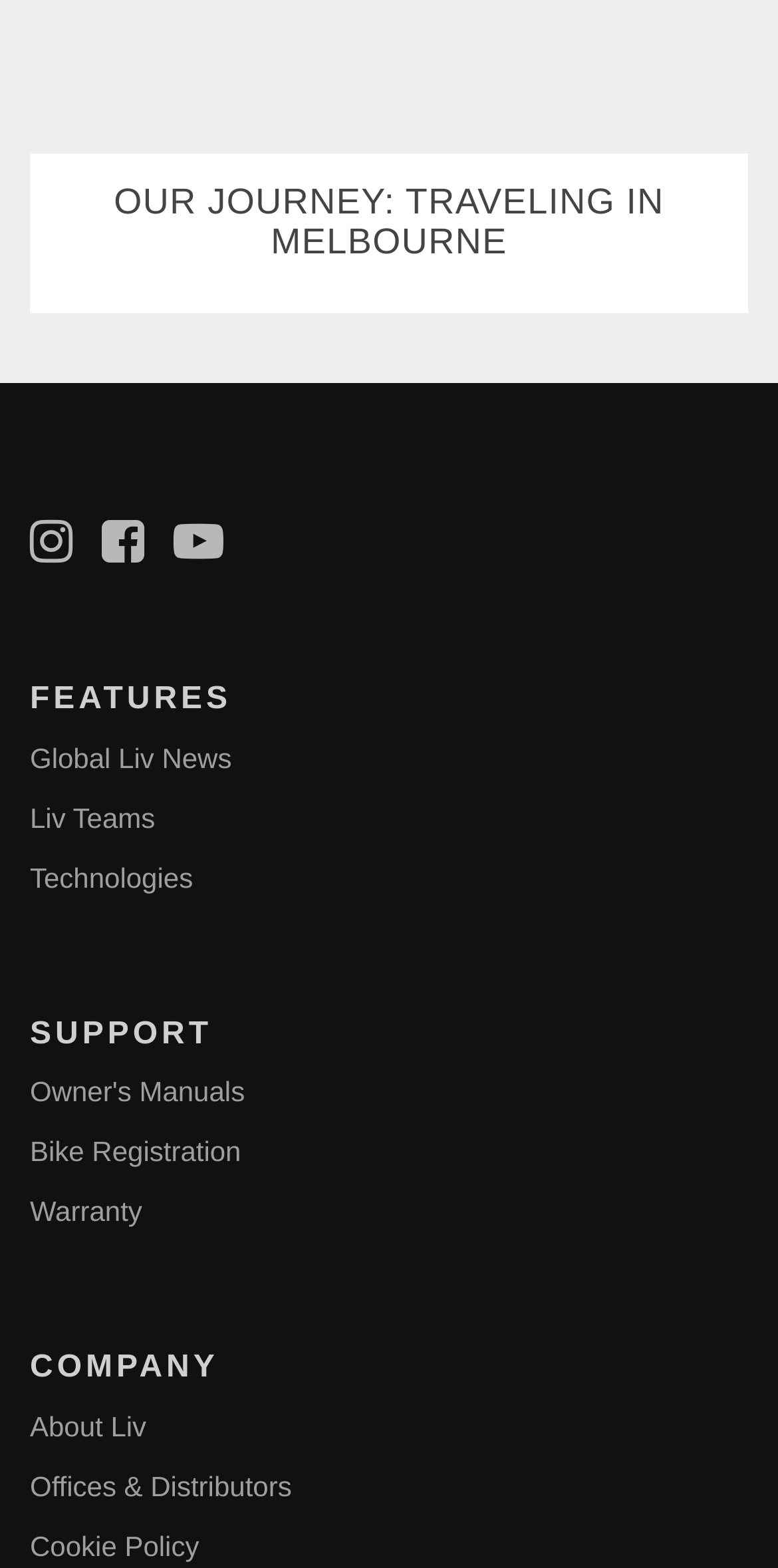Please specify the bounding box coordinates of the clickable region to carry out the following instruction: "Read the owner's manual". The coordinates should be four float numbers between 0 and 1, in the format [left, top, right, bottom].

[0.038, 0.686, 0.315, 0.707]